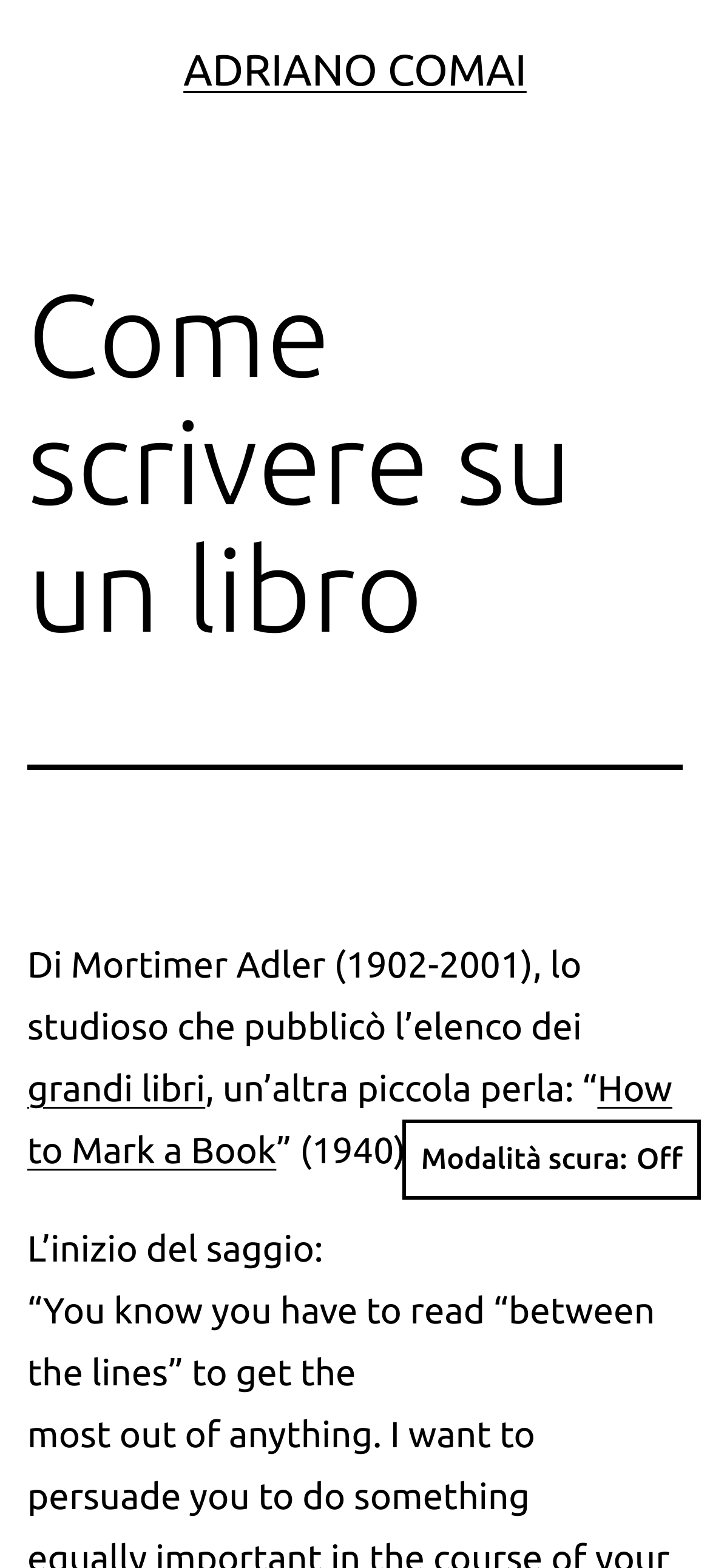Provide the bounding box coordinates for the UI element that is described by this text: "grandi libri". The coordinates should be in the form of four float numbers between 0 and 1: [left, top, right, bottom].

[0.038, 0.68, 0.289, 0.707]